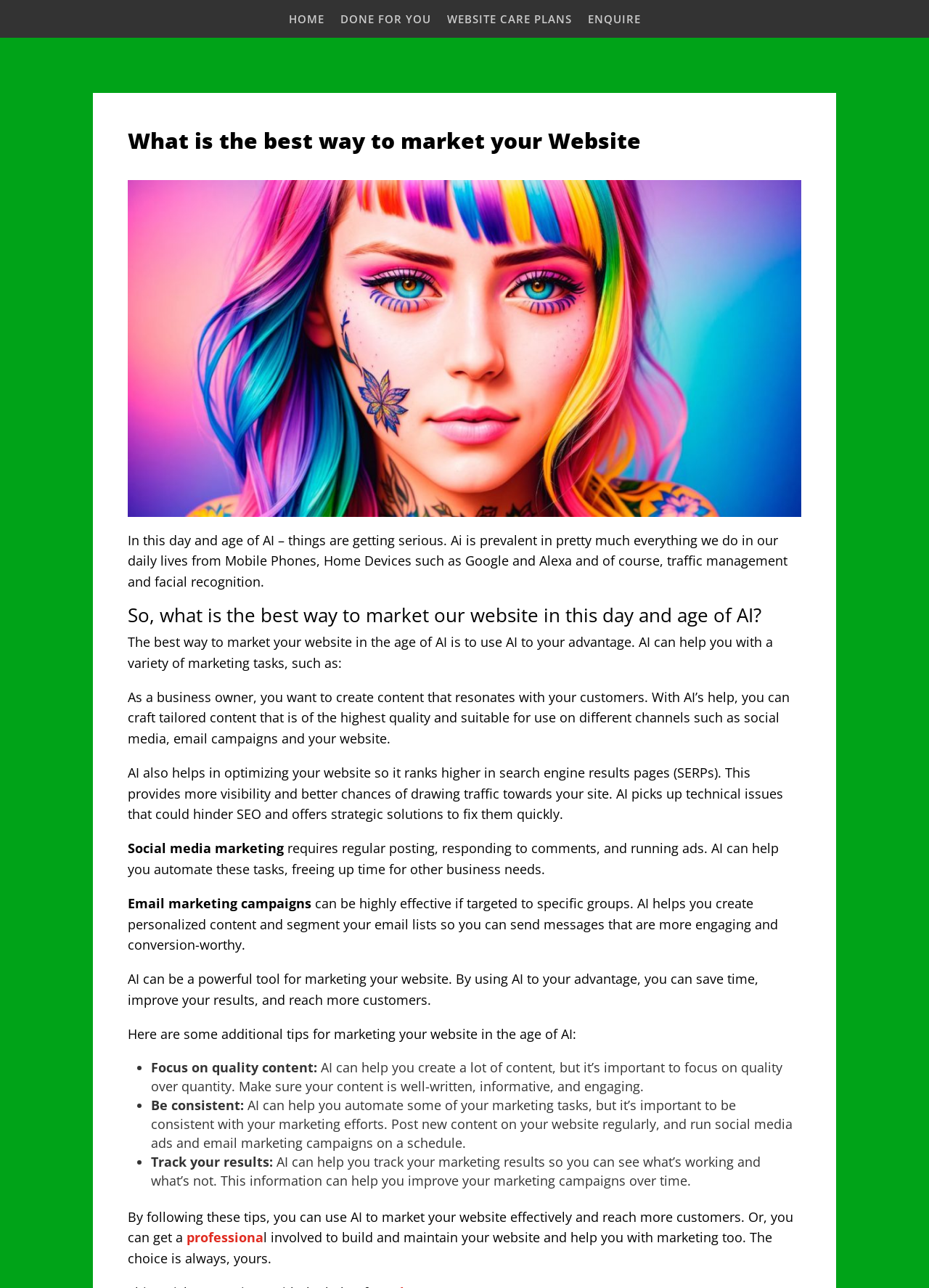Give a detailed account of the webpage's layout and content.

The webpage is about marketing a website in the age of Artificial Intelligence (AI). At the top, there are four links: "HOME", "DONE FOR YOU", "WEBSITE CARE PLANS", and "ENQUIRE", aligned horizontally. Below these links, there is a heading "What is the best way to market your Website" followed by a figure, which is likely an image.

The main content of the webpage starts with a paragraph discussing the prevalence of AI in daily life, from mobile phones to home devices and traffic management. This is followed by a heading "So, what is the best way to market our website in this day and age of AI?" and several paragraphs explaining how AI can be used to market a website effectively. These paragraphs discuss how AI can help with content creation, website optimization, social media marketing, and email marketing campaigns.

There are seven paragraphs in total, each discussing a different aspect of using AI for marketing. The text is well-structured and easy to follow, with a clear hierarchy of headings and paragraphs.

After the main content, there is a list of additional tips for marketing a website in the age of AI, marked with bullet points. The list consists of three items: focusing on quality content, being consistent, and tracking results. Each item has a brief explanation.

Finally, the webpage concludes with a sentence suggesting that readers can either follow these tips to market their website themselves or get a professional involved to build and maintain their website and help with marketing.